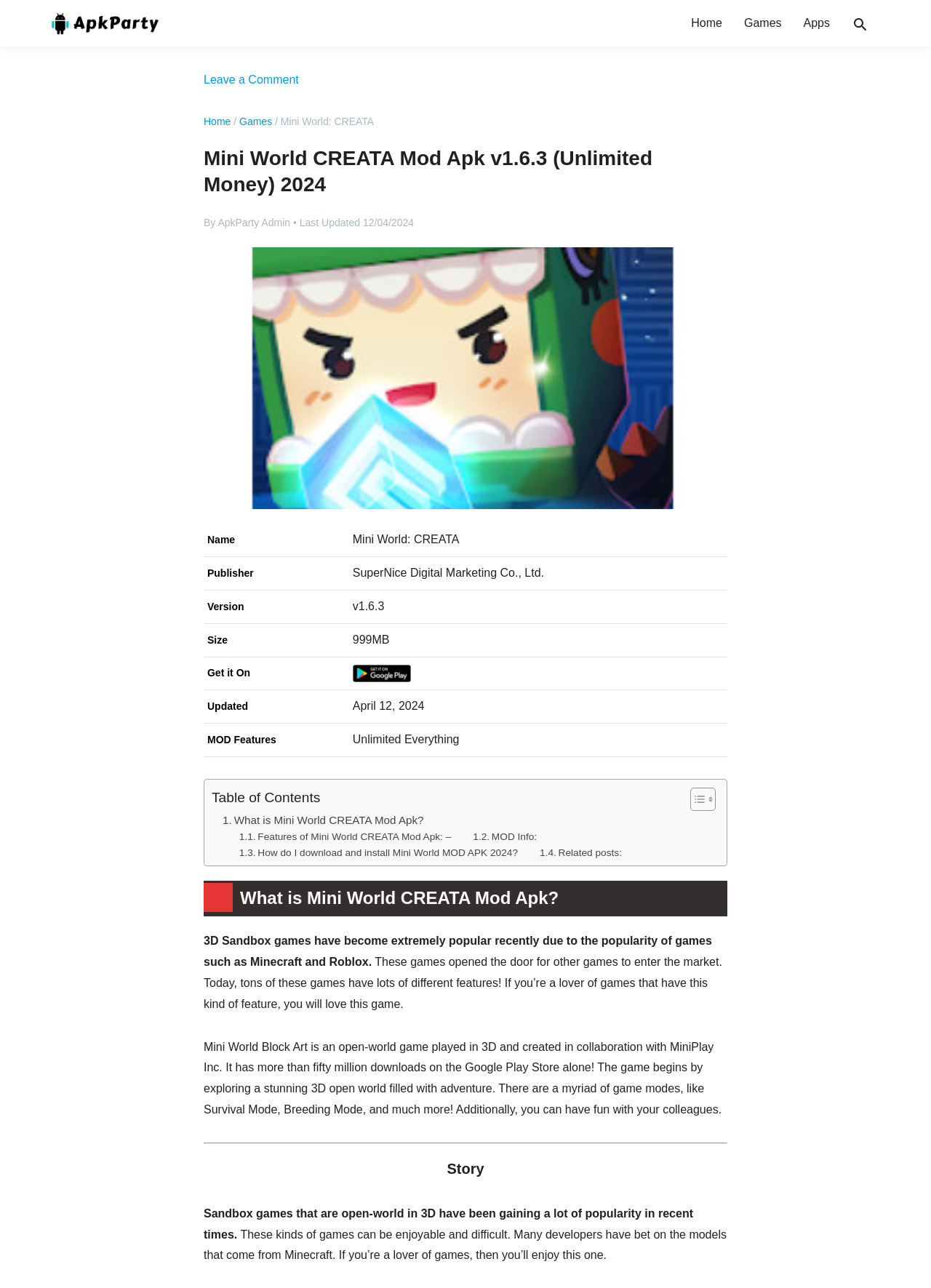Using a single word or phrase, answer the following question: 
What is the size of the APK file?

999MB